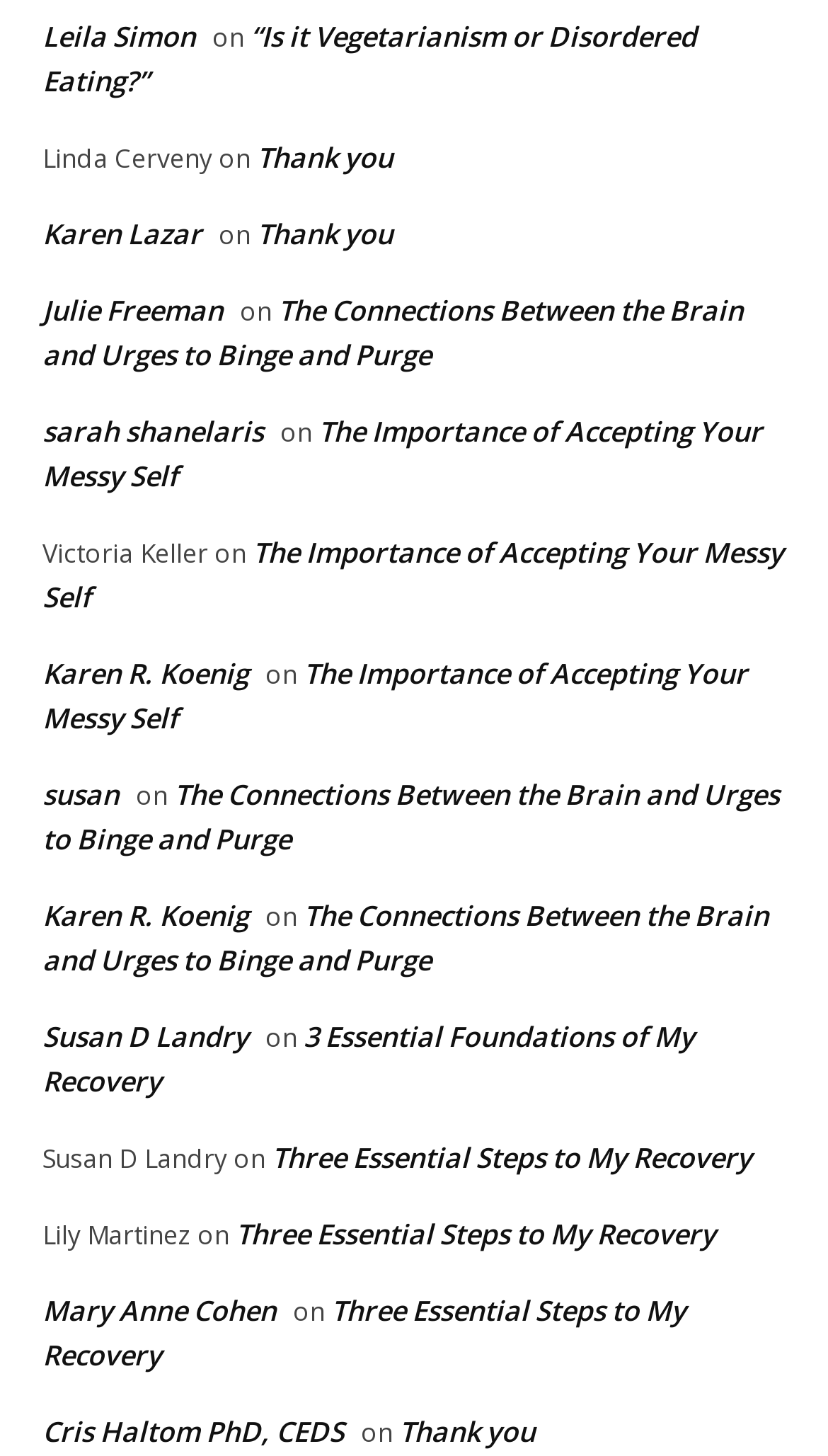Find the bounding box coordinates for the element described here: "multi vendor".

None